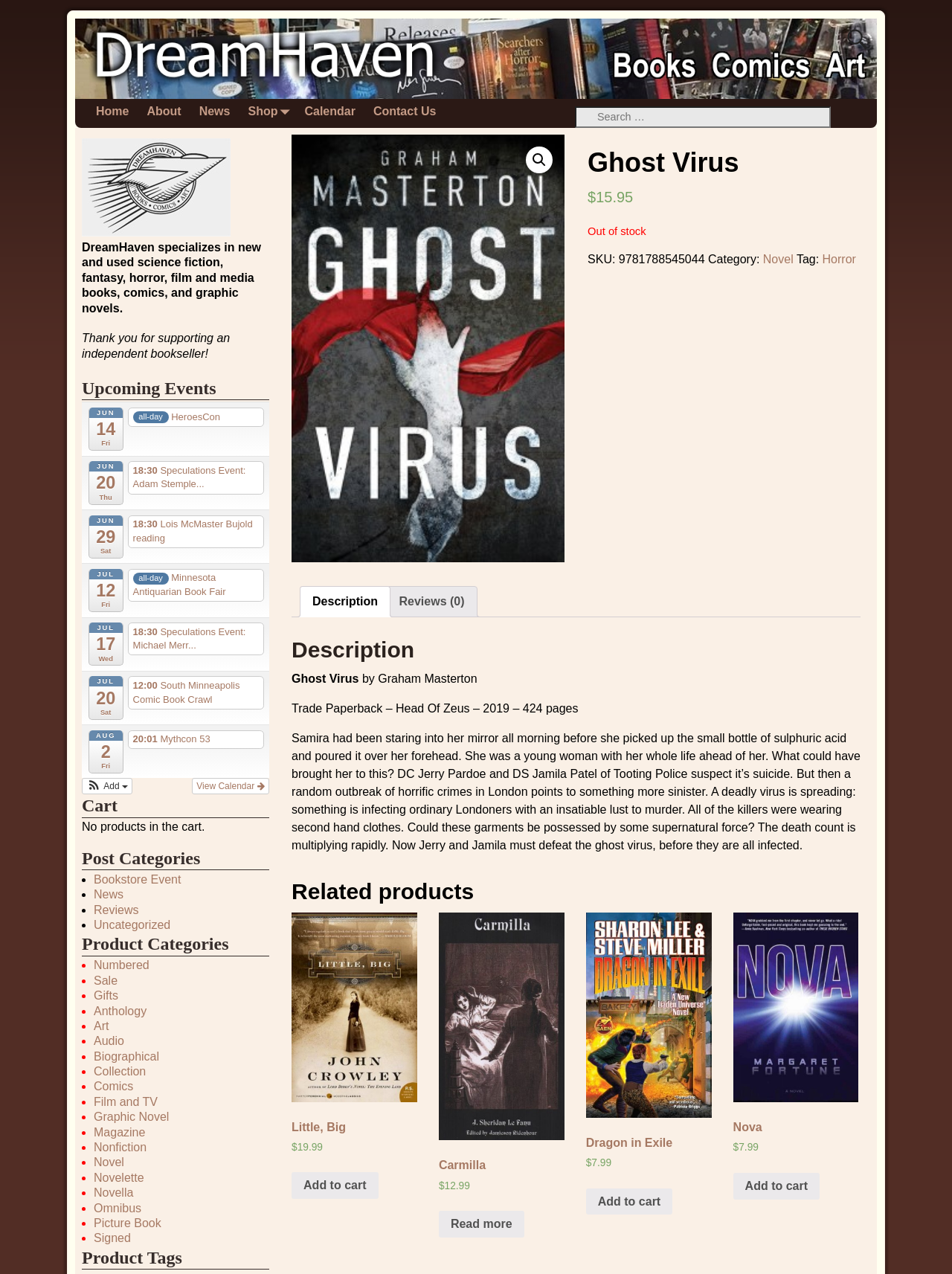Respond with a single word or phrase for the following question: 
What is the purpose of the 'Add to cart' button?

To add a product to the shopping cart